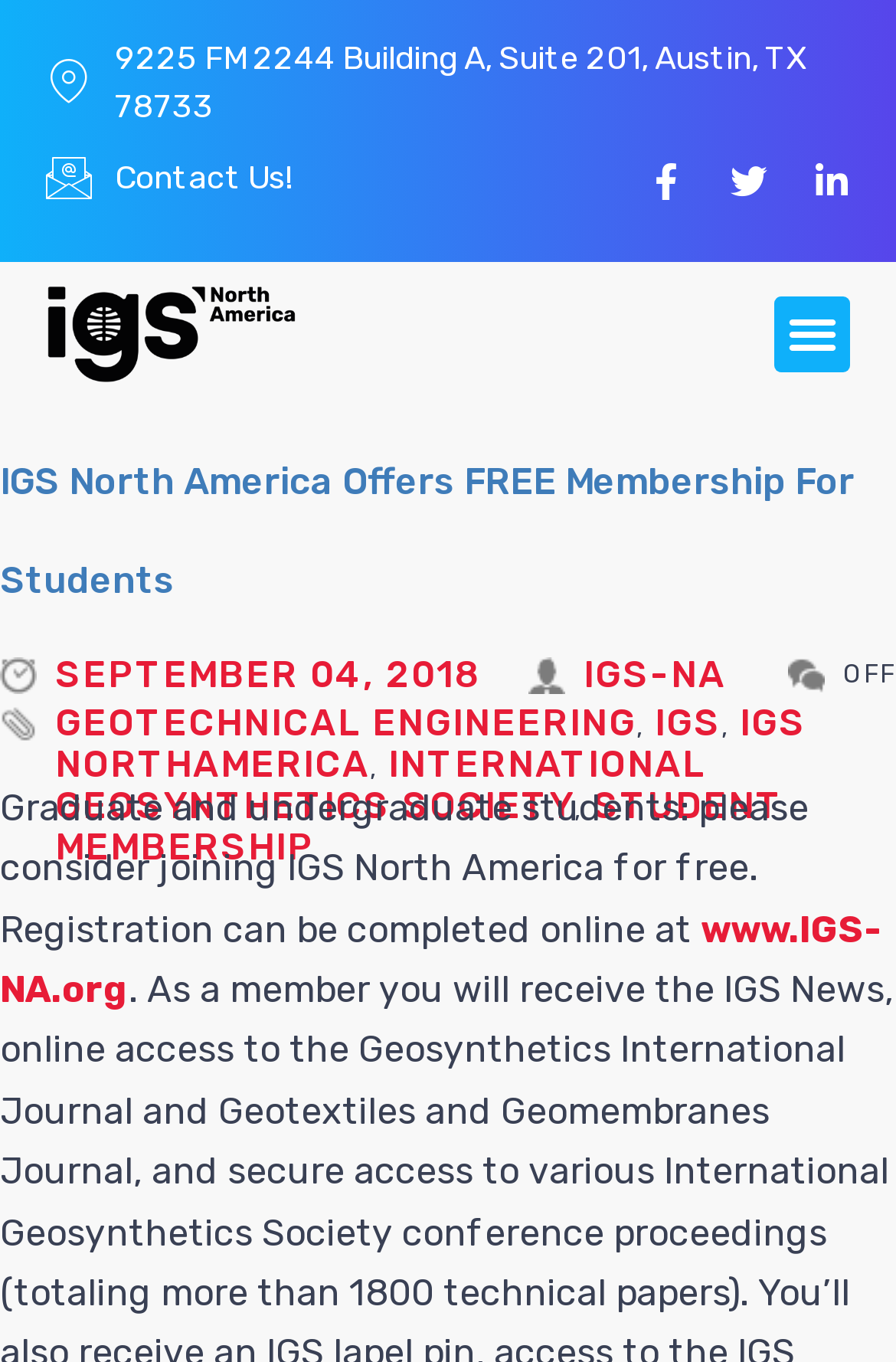What is the address of IGS North America?
Provide an in-depth and detailed answer to the question.

I found the address by looking at the link element with the text '9225 FM 2244 Building A, Suite 201, Austin, TX 78733' which is located at the top of the page.